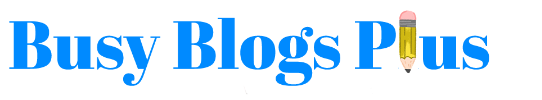Please give a short response to the question using one word or a phrase:
What is the color of the pencil?

Yellow